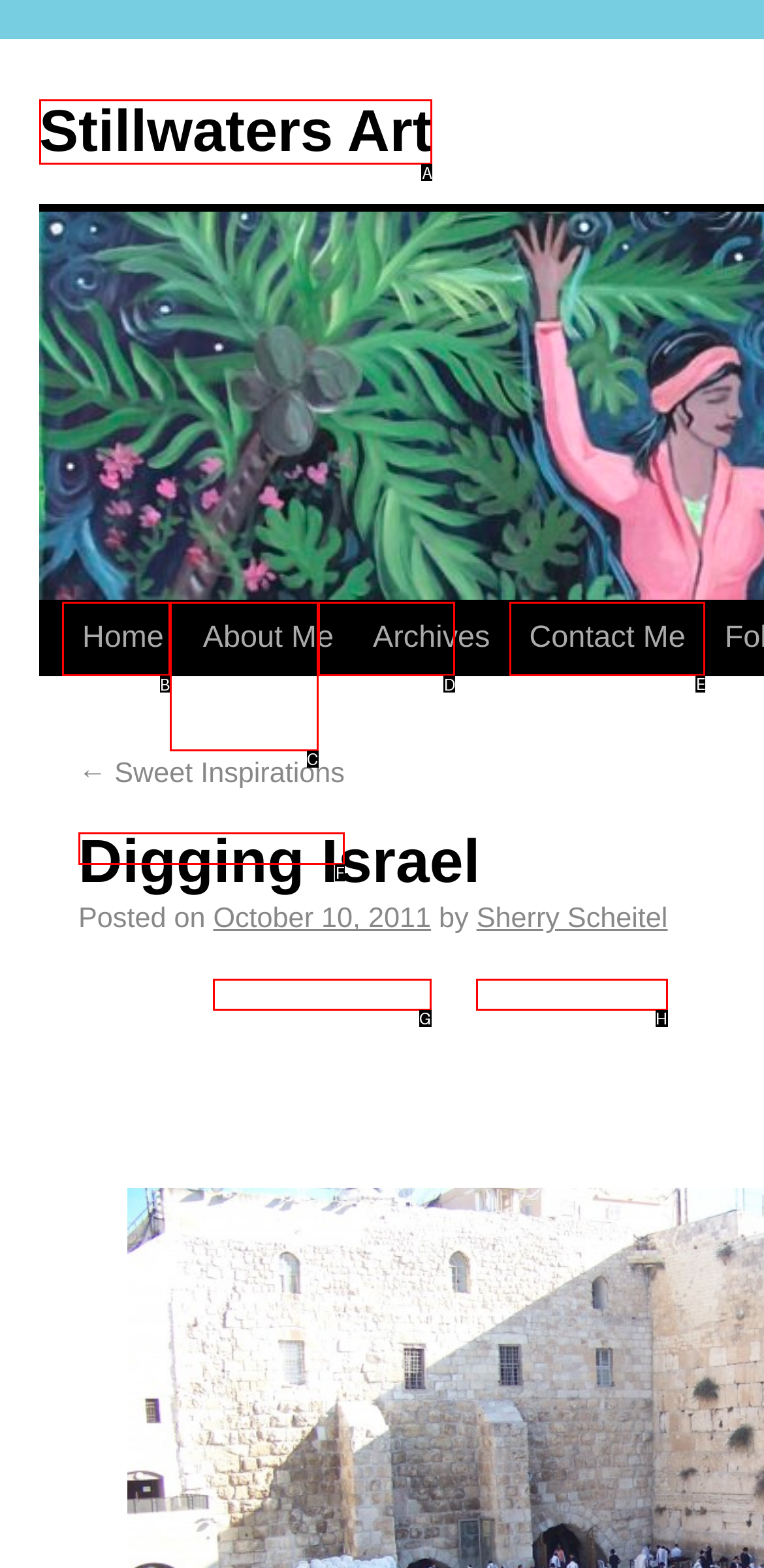Specify which UI element should be clicked to accomplish the task: contact me. Answer with the letter of the correct choice.

E